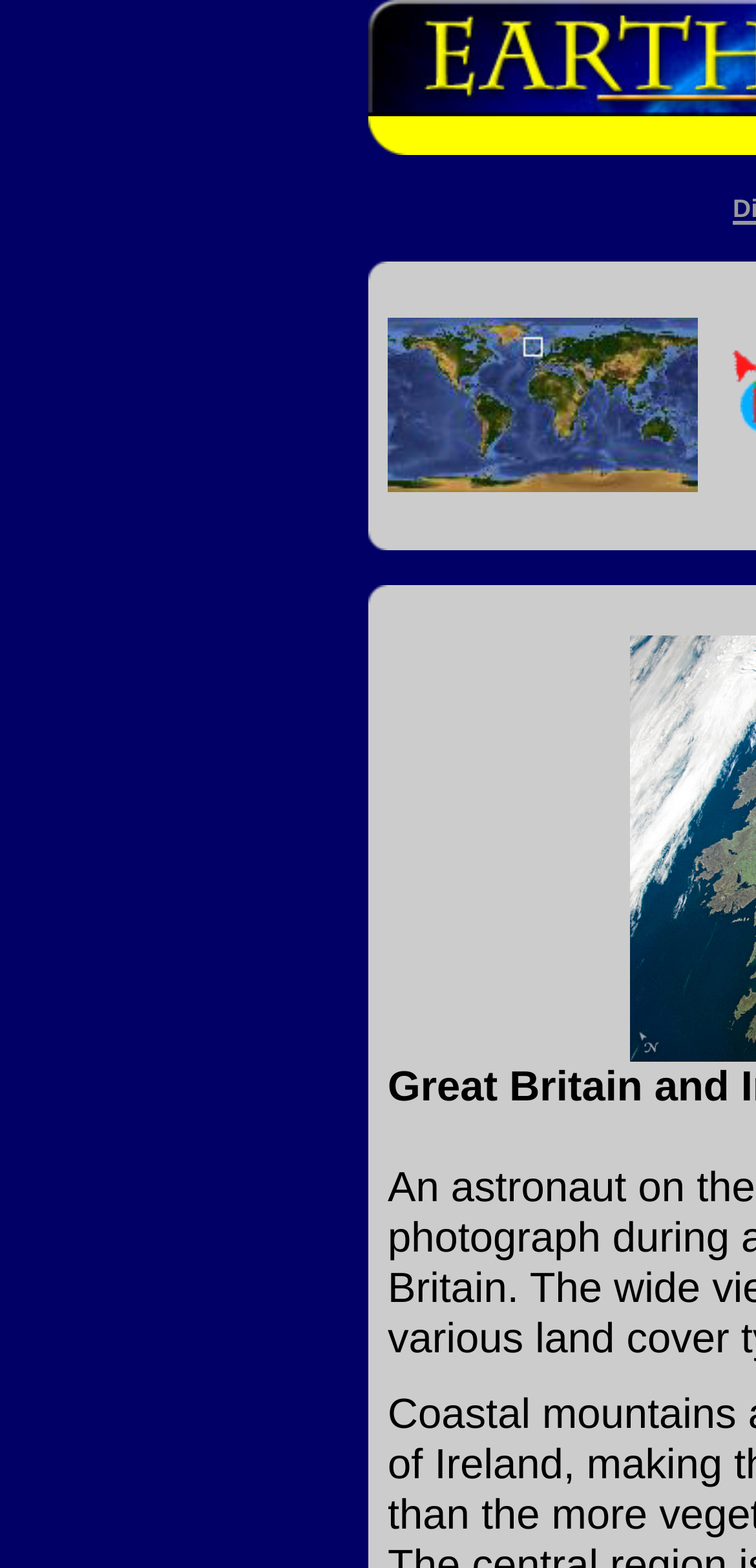Provide a short answer to the following question with just one word or phrase: What is the logo of the webpage?

Earth from Space logo